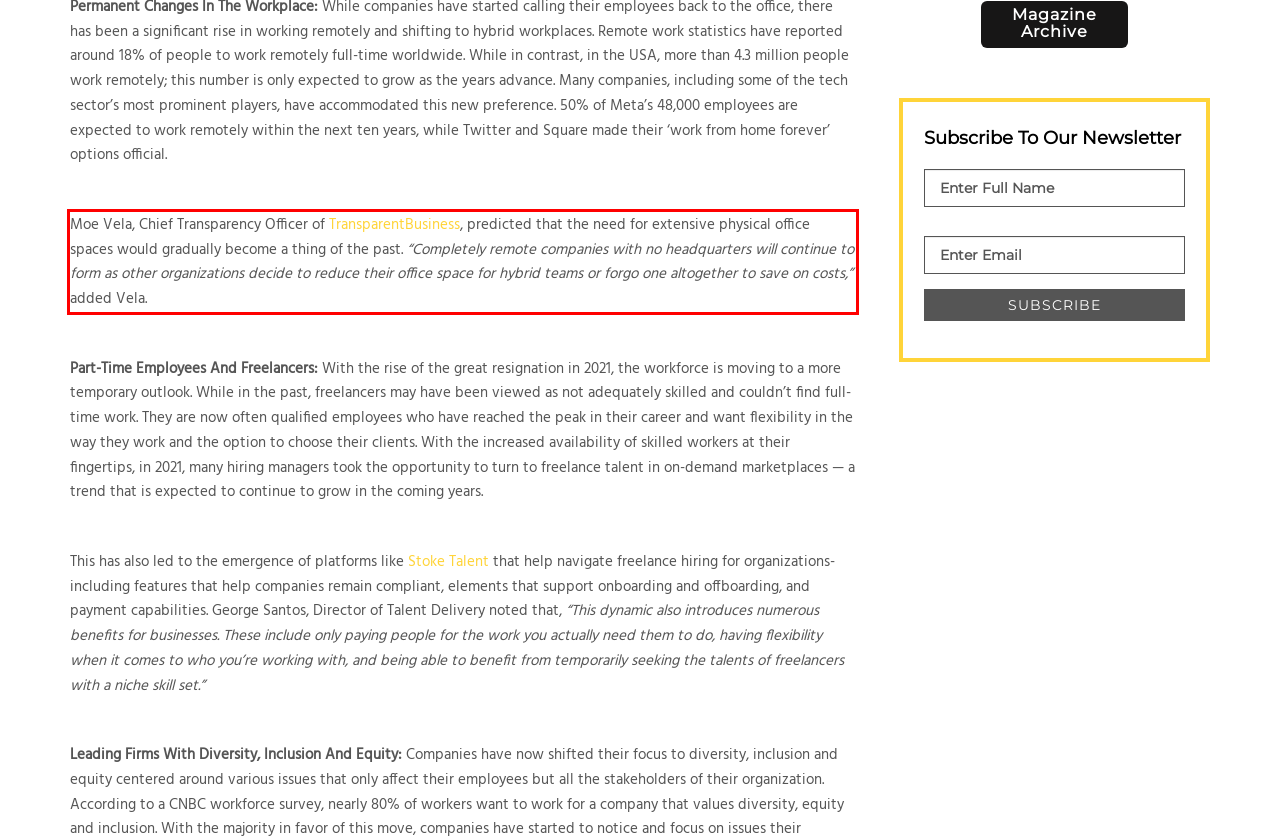Please extract the text content within the red bounding box on the webpage screenshot using OCR.

Moe Vela, Chief Transparency Officer of TransparentBusiness, predicted that the need for extensive physical office spaces would gradually become a thing of the past. “Completely remote companies with no headquarters will continue to form as other organizations decide to reduce their office space for hybrid teams or forgo one altogether to save on costs,” added Vela.